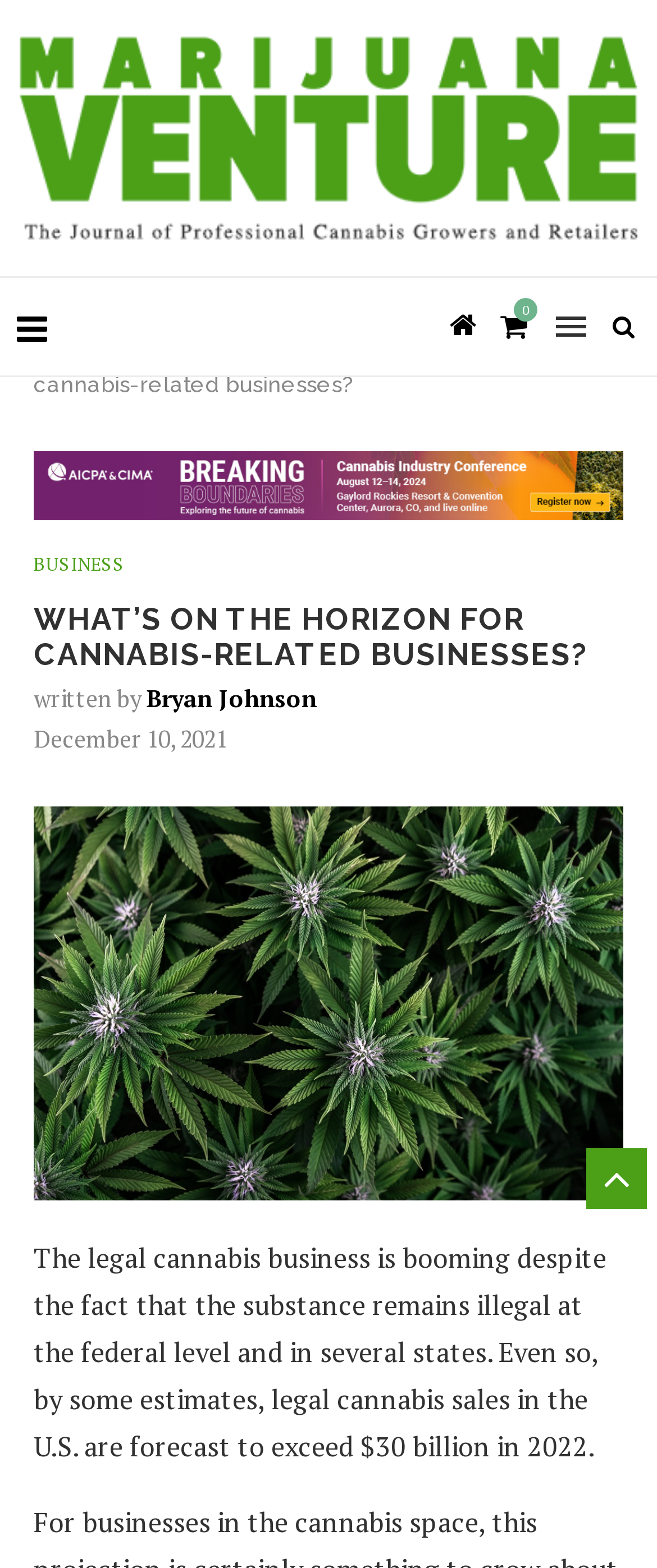Identify the bounding box coordinates for the UI element described as follows: Business. Use the format (top-left x, top-left y, bottom-right x, bottom-right y) and ensure all values are floating point numbers between 0 and 1.

[0.051, 0.354, 0.19, 0.368]